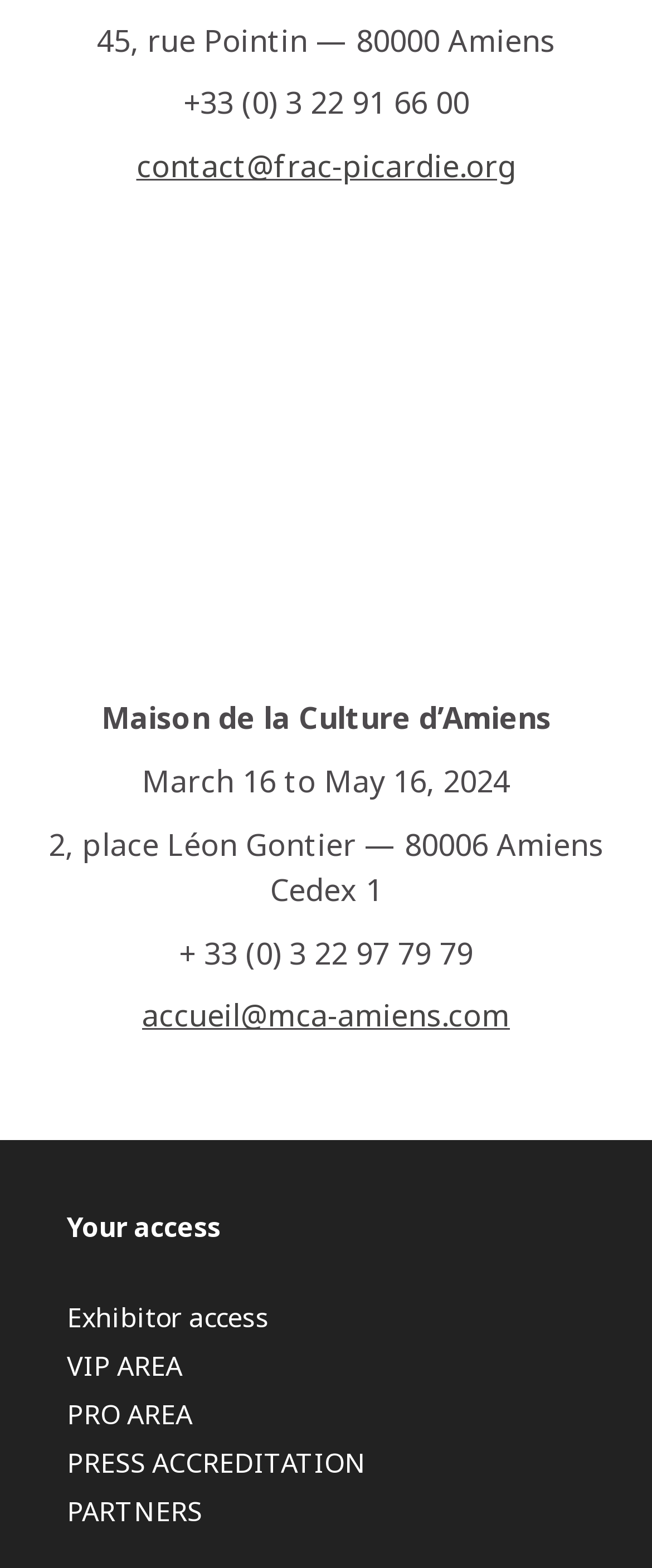Utilize the details in the image to give a detailed response to the question: What are the different access areas available?

I found the different access areas by looking at the link elements located at the bottom of the webpage, which include 'Exhibitor access', 'VIP AREA', 'PRO AREA', 'PRESS ACCREDITATION', and 'PARTNERS'.